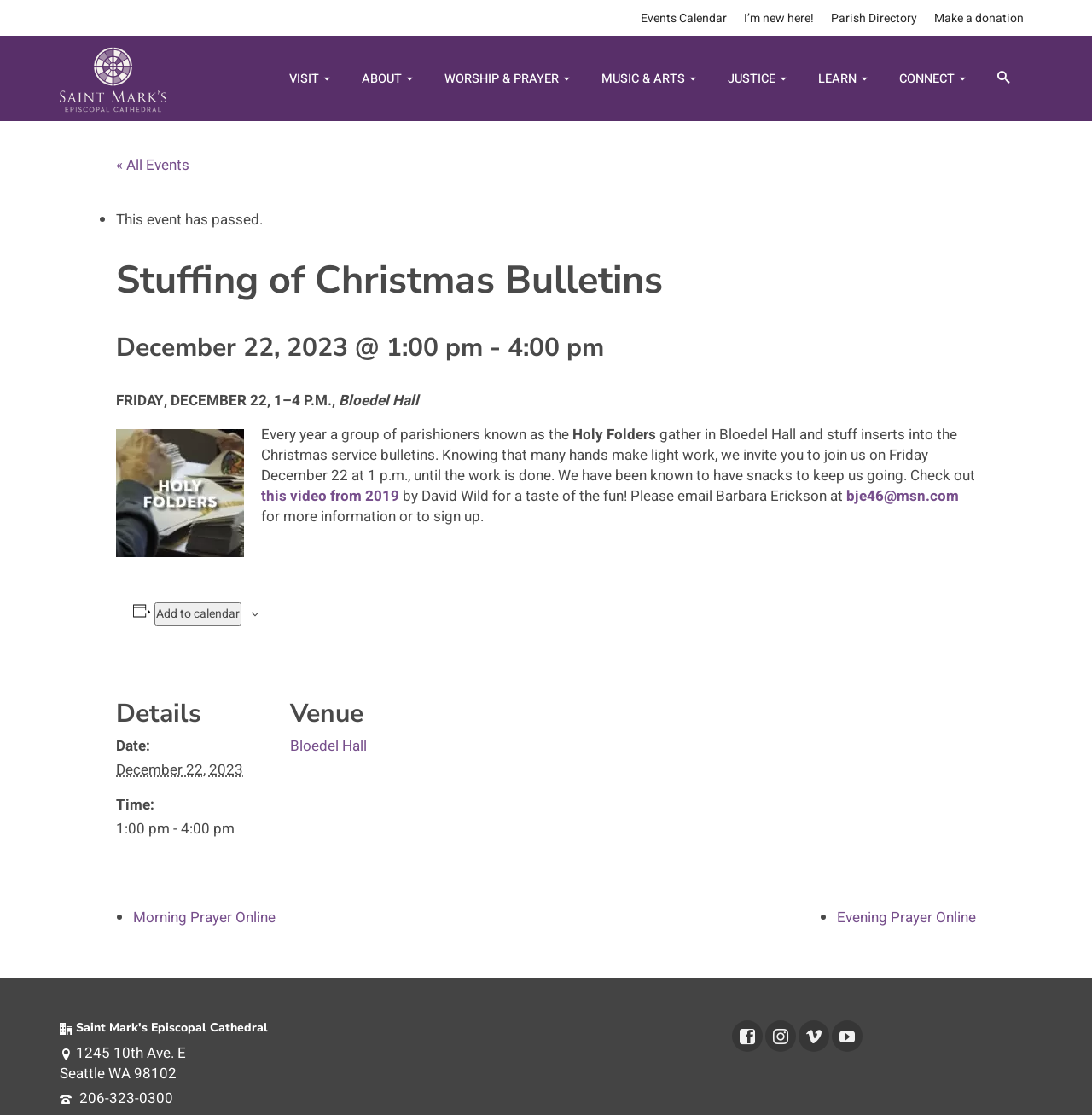Based on the image, provide a detailed and complete answer to the question: 
What is the event date?

I found the event date by looking at the event details section, where it says 'Date: 2023-12-22'. This corresponds to the date 'December 22, 2023'.